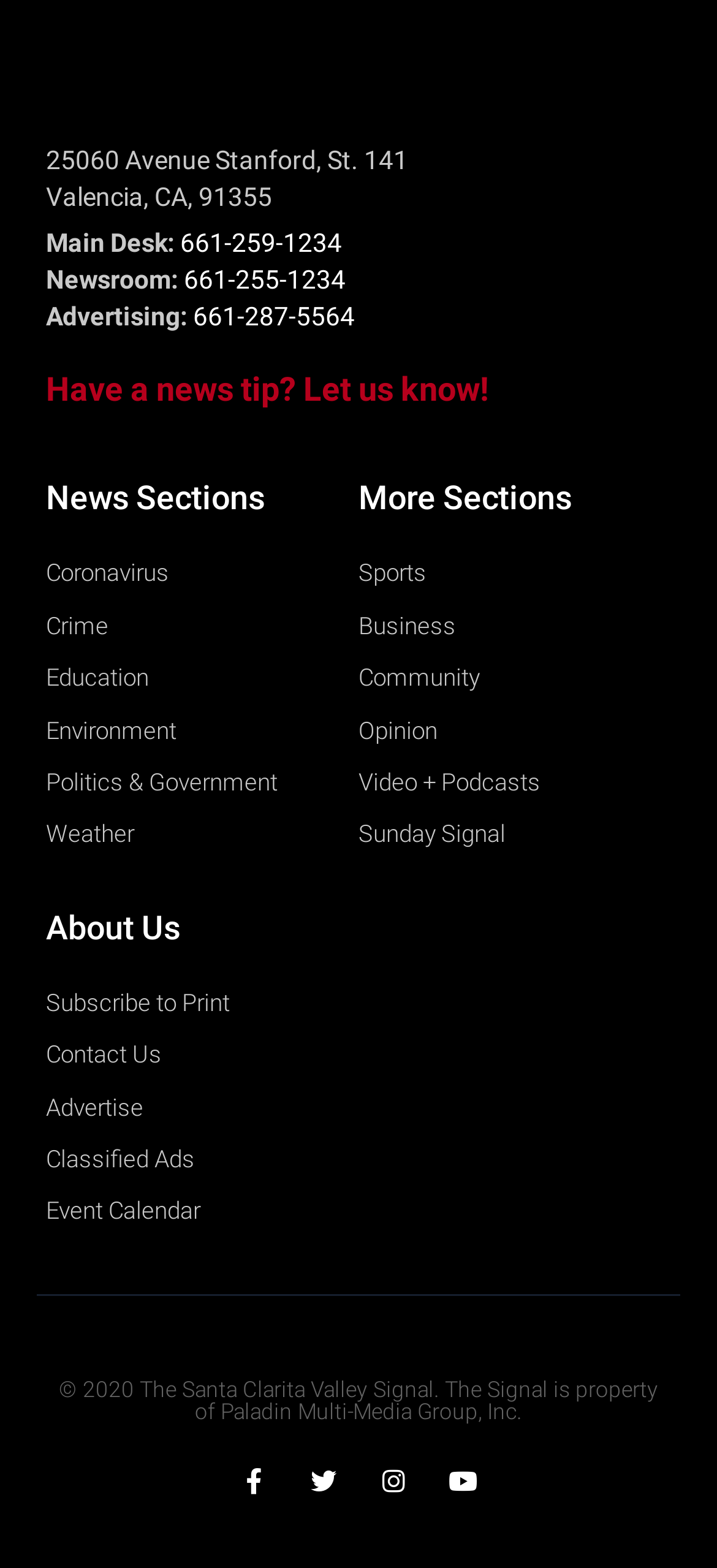Use a single word or phrase to respond to the question:
What social media platforms can users follow The Santa Clarita Valley Signal on?

Facebook, Twitter, Instagram, Youtube